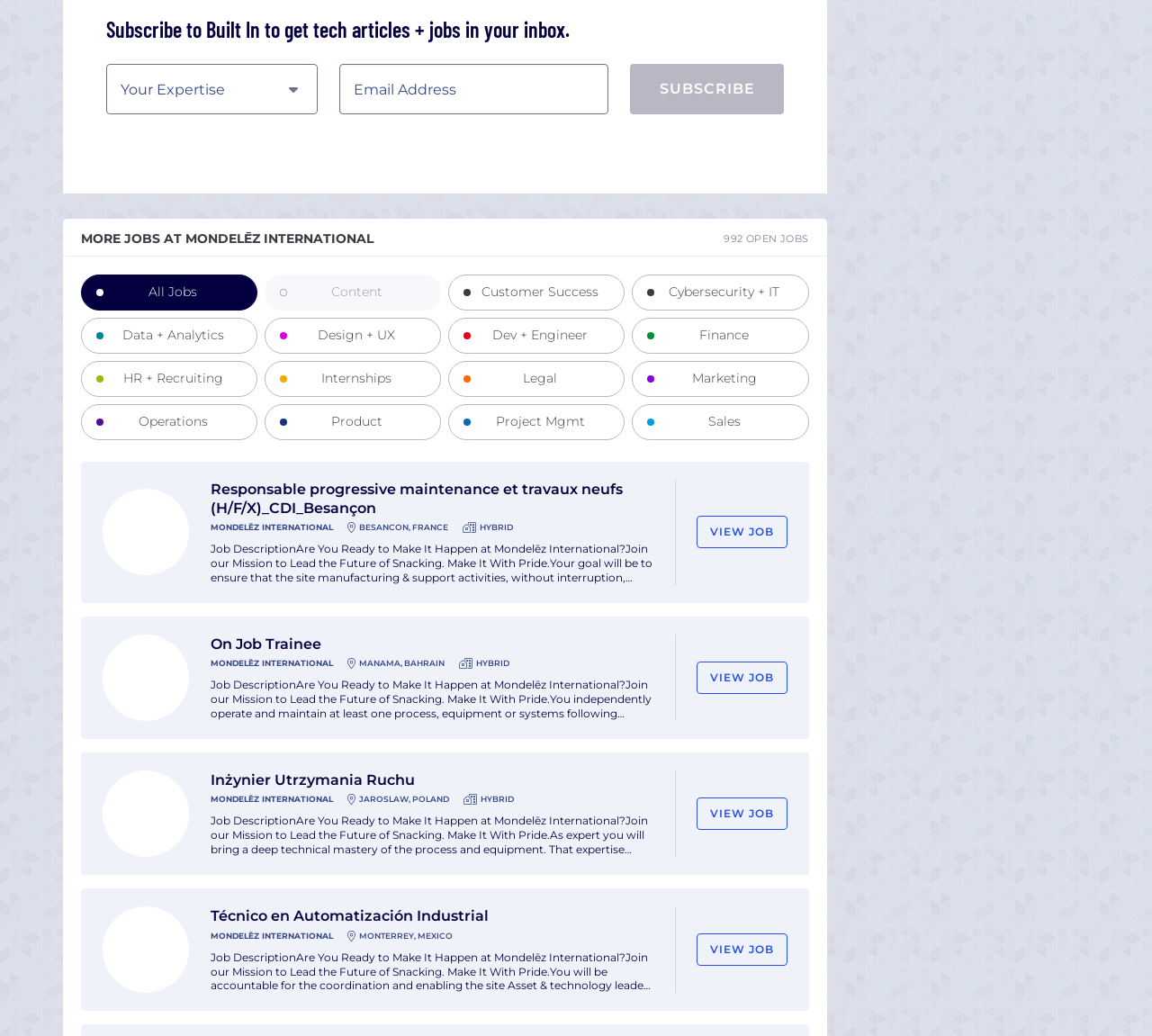Respond with a single word or phrase to the following question:
What is the location of the 'On Job Trainee' job opening?

MANAMA, BAHRAIN